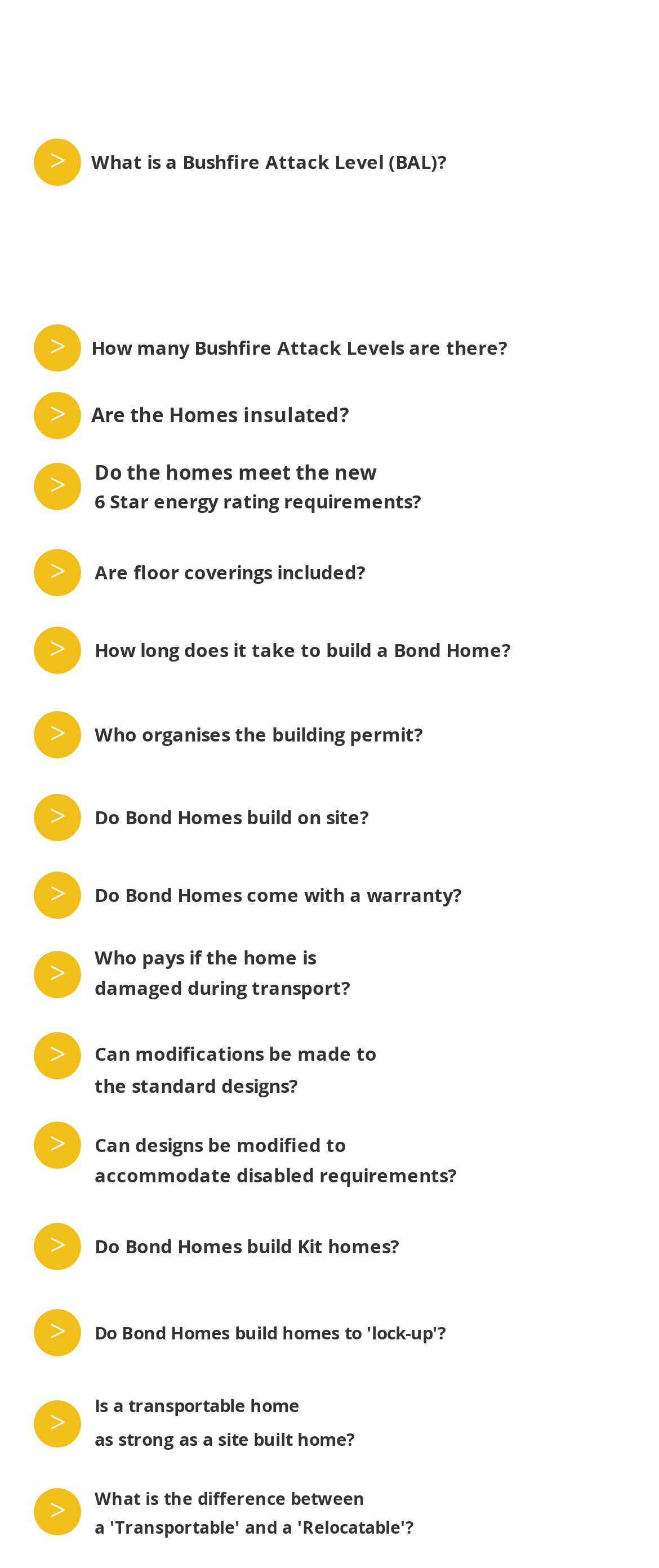Identify the bounding box of the HTML element described here: "Skip to content". Provide the coordinates as four float numbers between 0 and 1: [left, top, right, bottom].

None